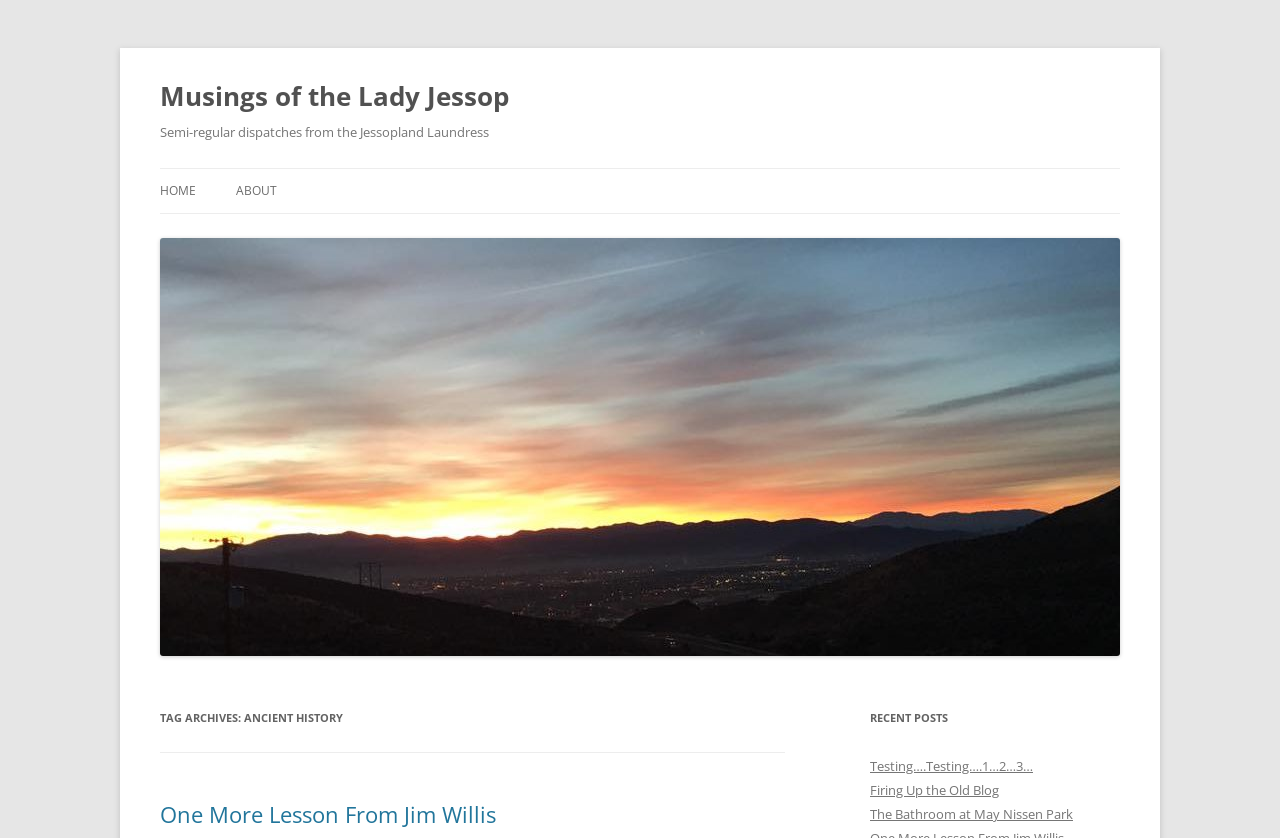What is the name of the blog?
Using the screenshot, give a one-word or short phrase answer.

Musings of the Lady Jessop